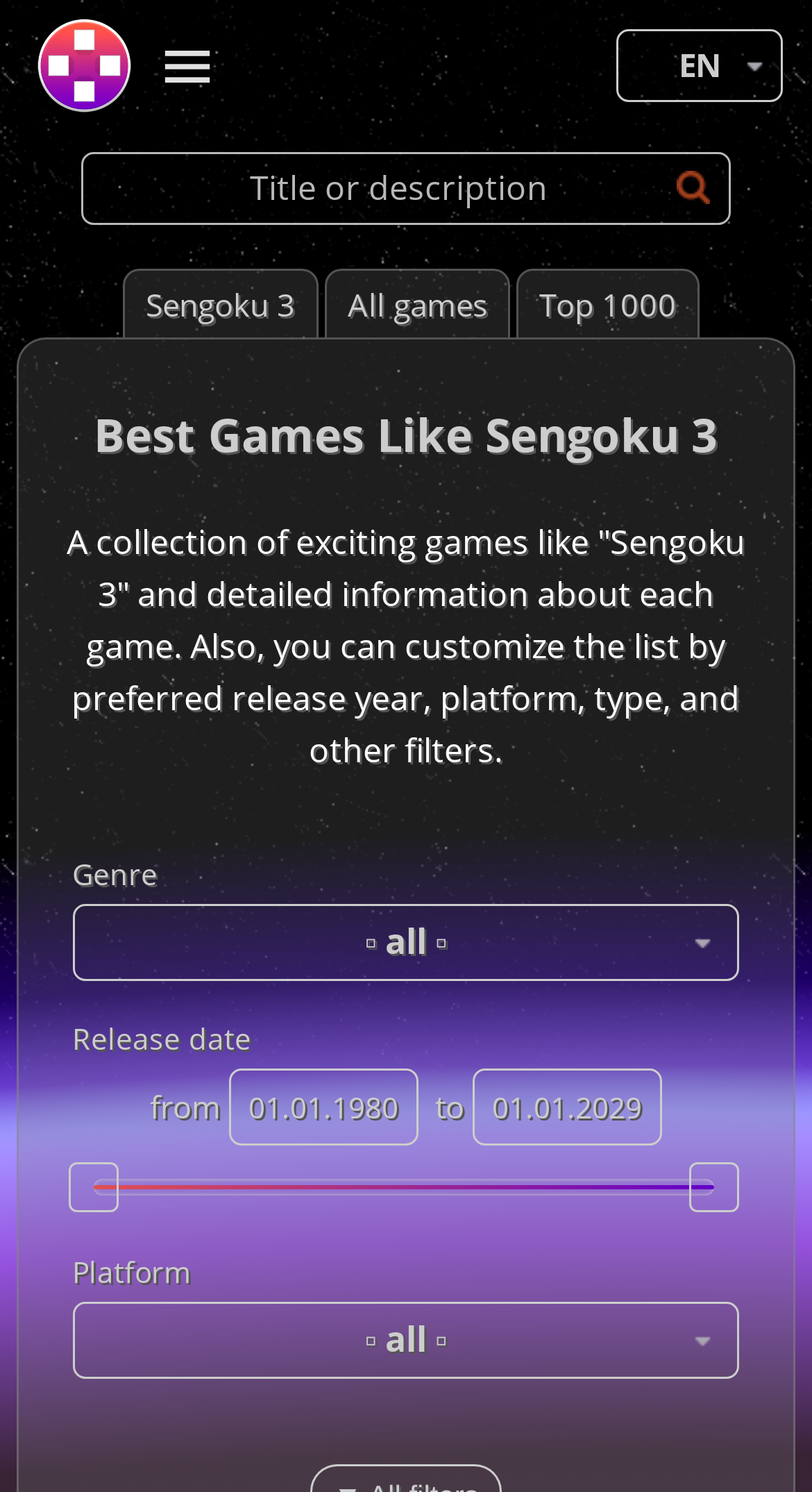Identify the bounding box coordinates of the area you need to click to perform the following instruction: "Search for a game".

[0.808, 0.102, 0.897, 0.148]